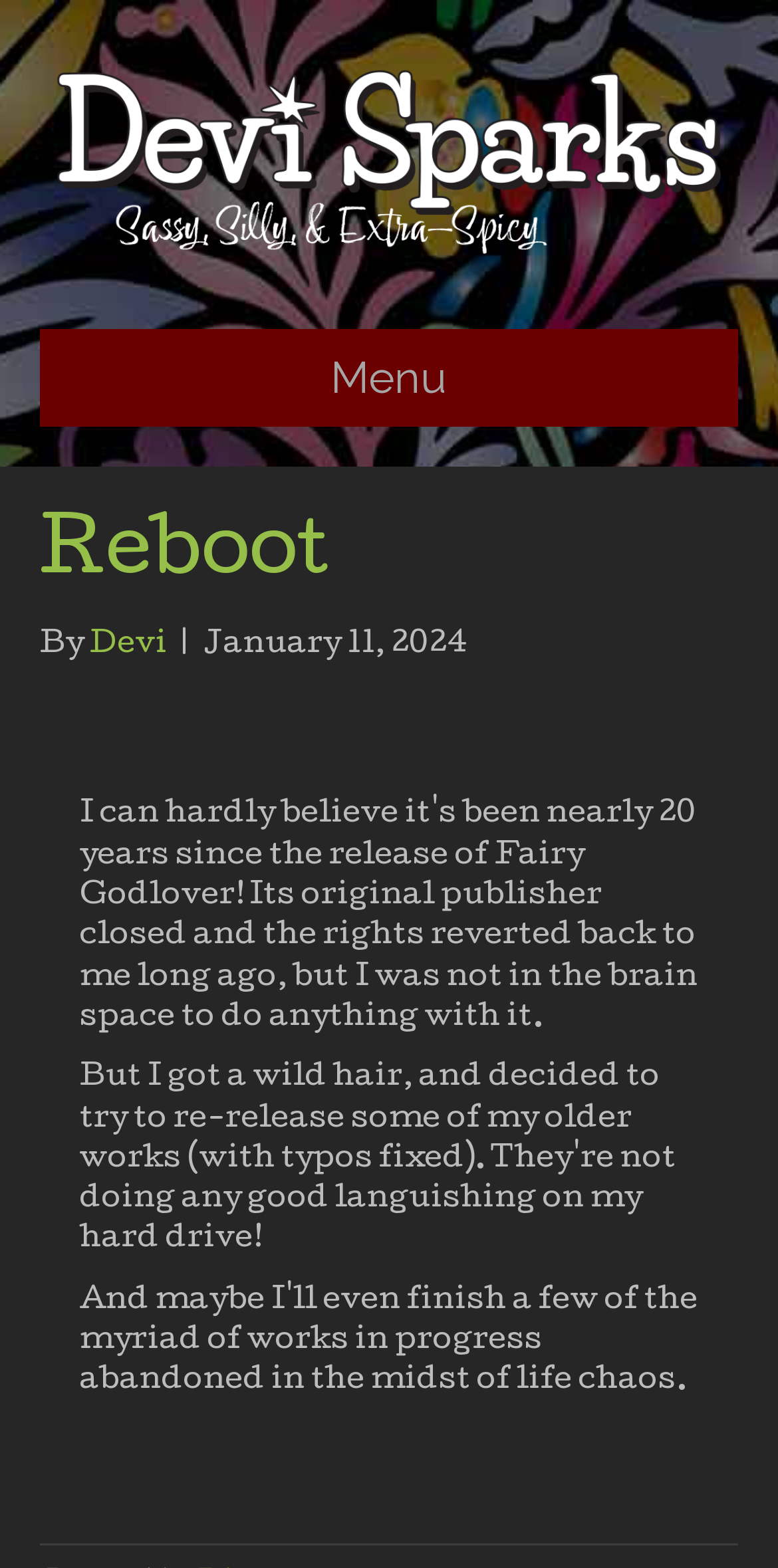Provide a one-word or short-phrase answer to the question:
What is the purpose of the button?

Menu